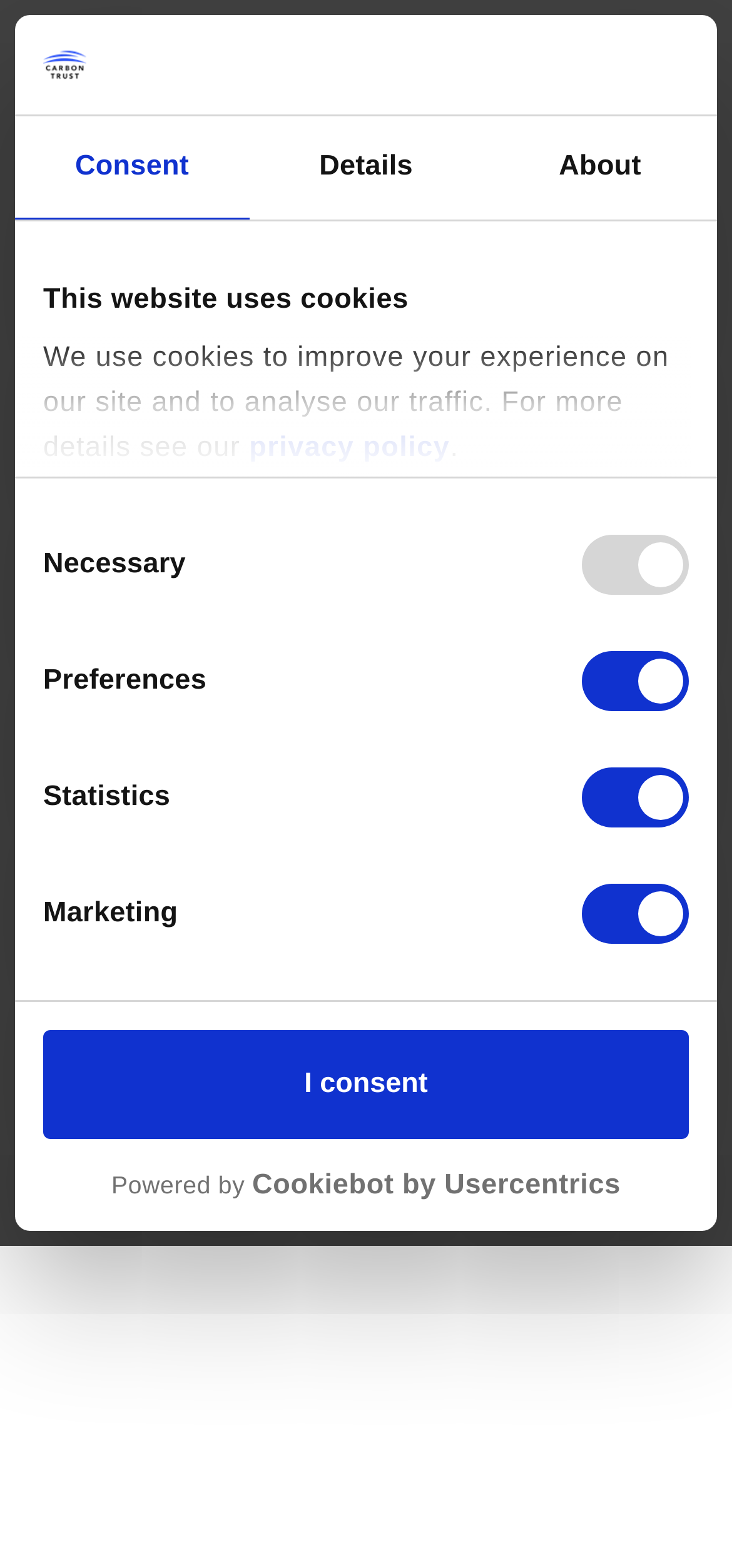What is the name of the organization that powered the cookie consent?
Respond with a short answer, either a single word or a phrase, based on the image.

Cookiebot by Usercentrics